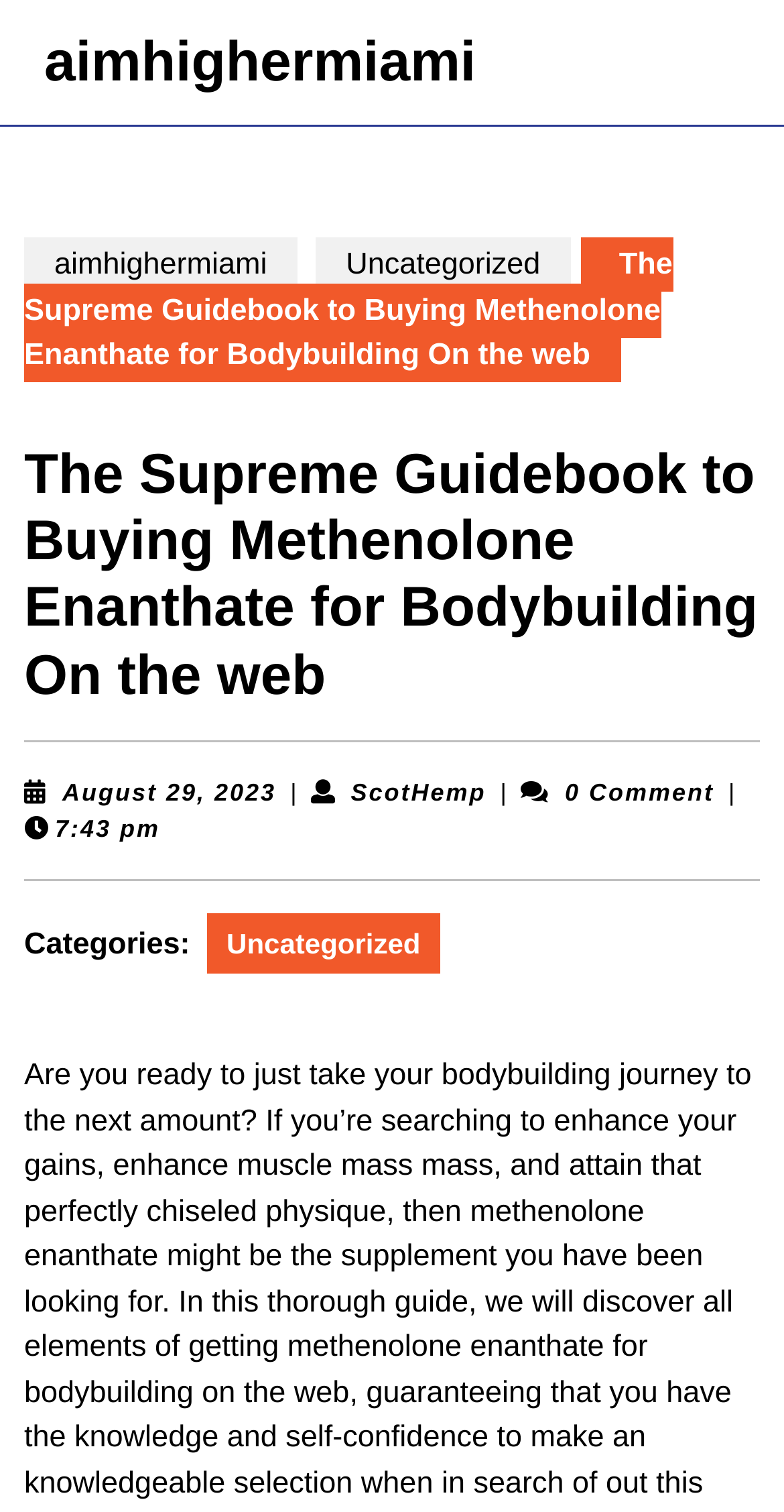Using the details in the image, give a detailed response to the question below:
What is the category of the article?

I found the category of the article by looking at the links above the article title, where it says 'Categories:' and then lists 'Uncategorized' as the category.